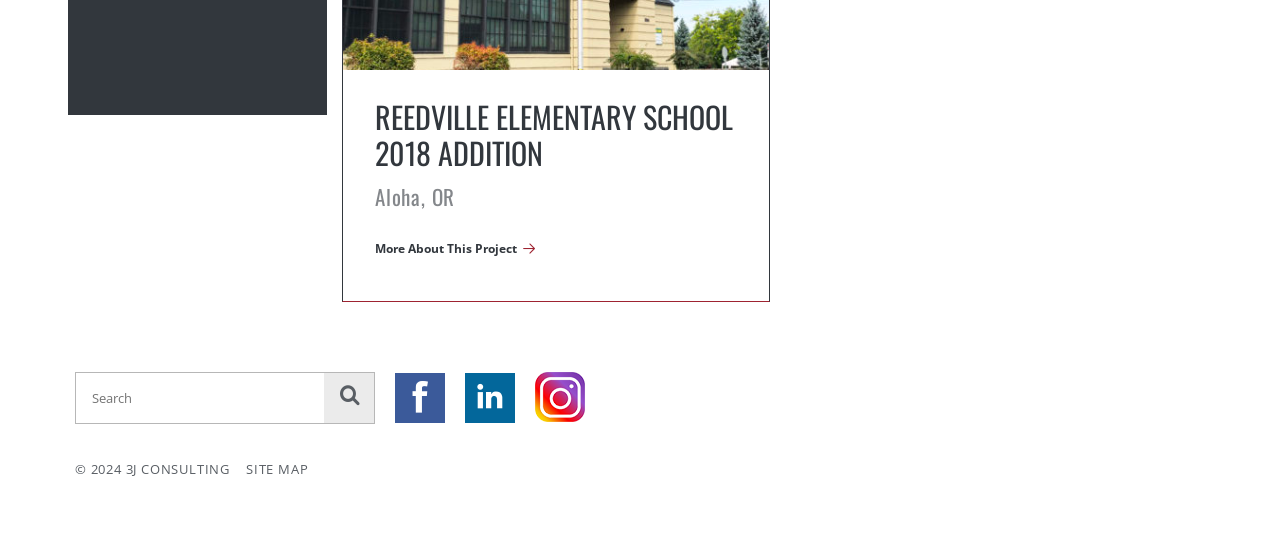Analyze the image and answer the question with as much detail as possible: 
What is the purpose of the button with the text 'More About This Project'?

The question asks for the purpose of the button, which can be inferred from its text 'More About This Project'. The button is likely to provide more information about the project when clicked.